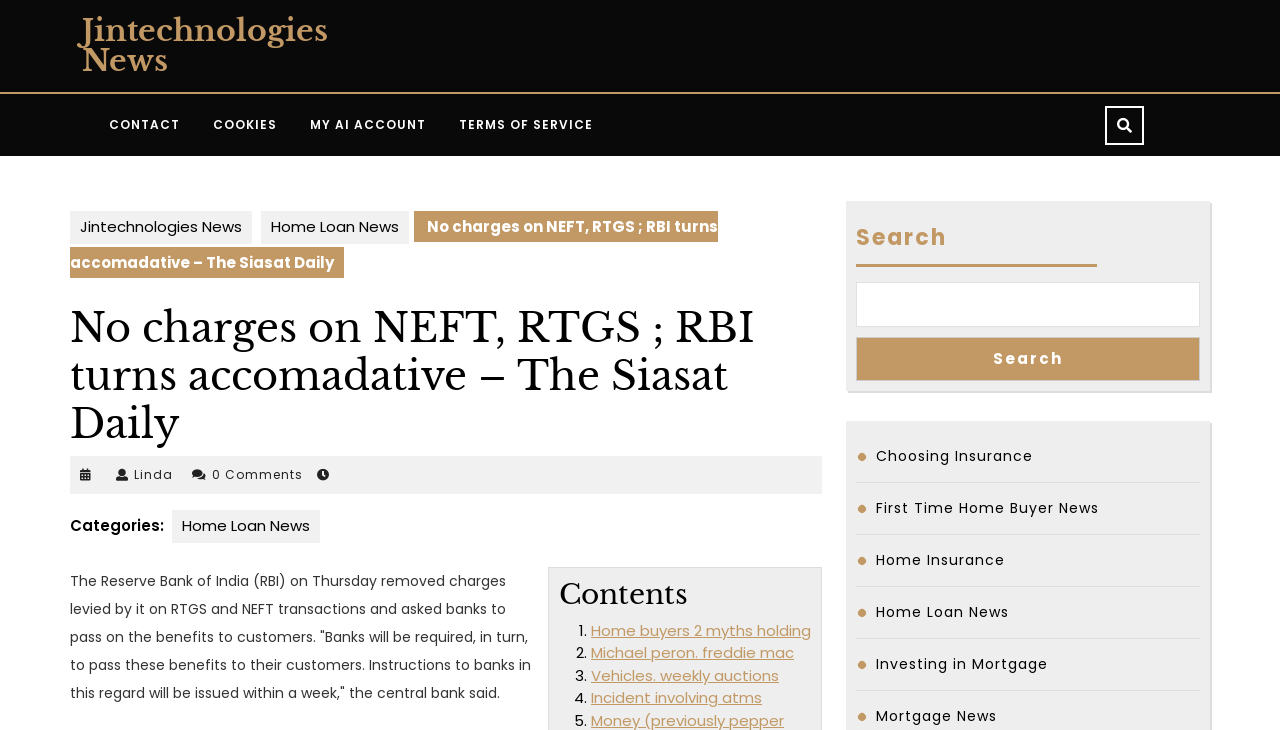How many links are there in the top menu?
Use the image to answer the question with a single word or phrase.

4